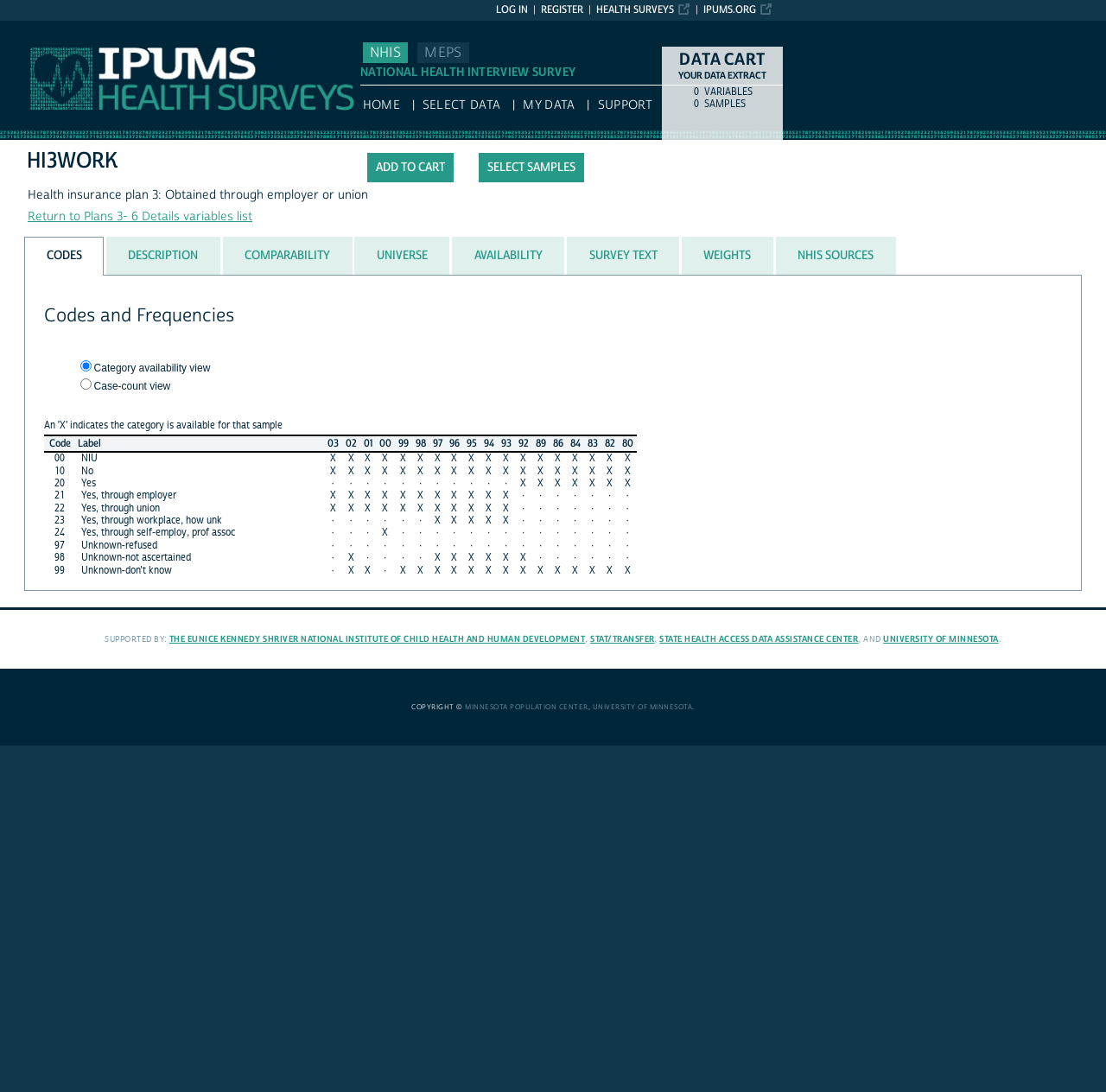Return the bounding box coordinates of the UI element that corresponds to this description: "University of Minnesota". The coordinates must be given as four float numbers in the range of 0 and 1, [left, top, right, bottom].

[0.536, 0.643, 0.626, 0.652]